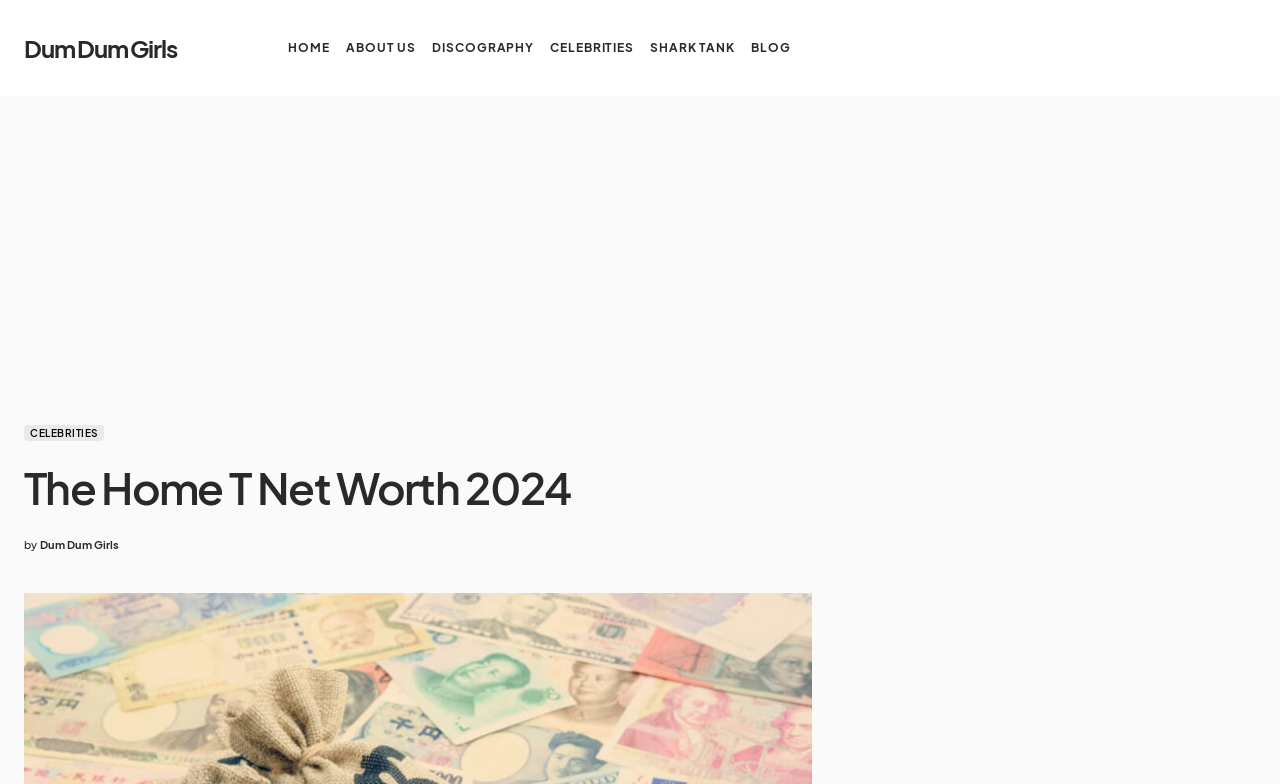How many iframe elements are there?
Examine the screenshot and reply with a single word or phrase.

2